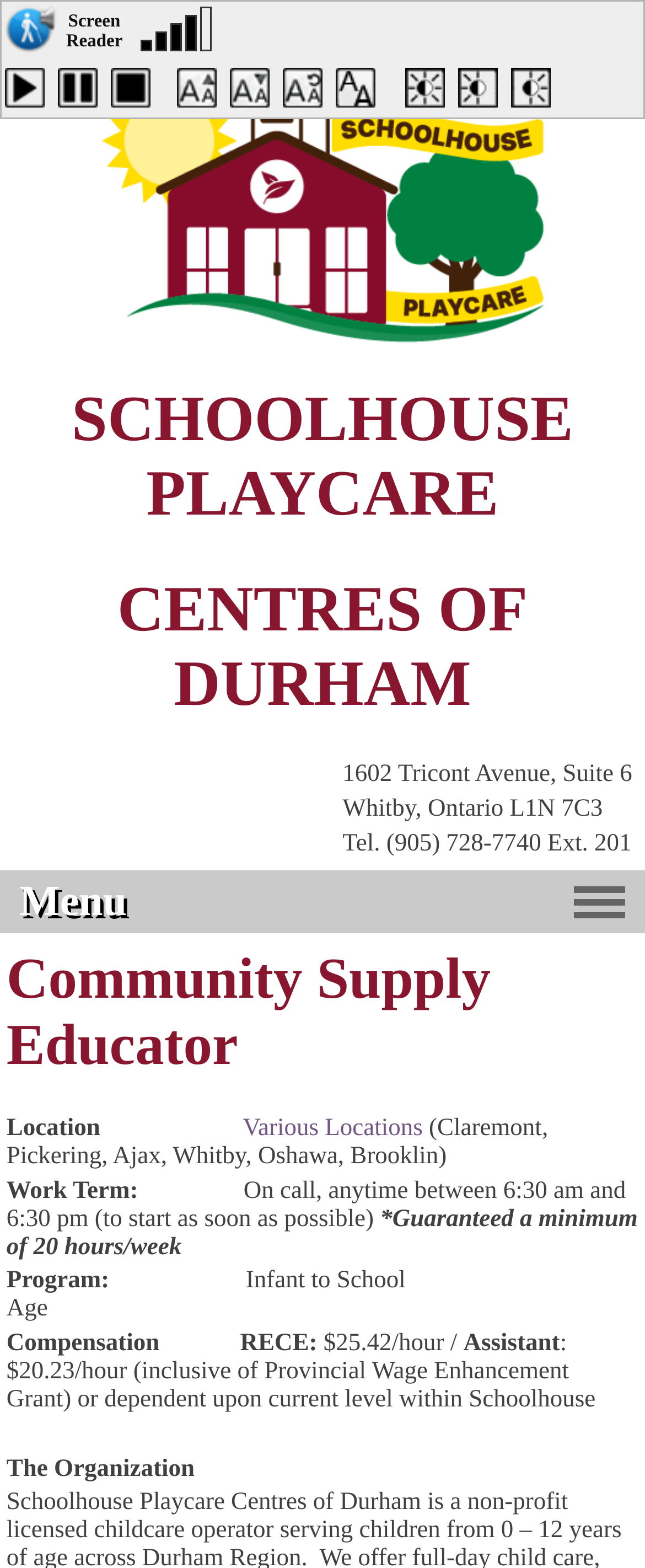Write a detailed summary of the webpage, including text, images, and layout.

This webpage is about Schoolhouse Playcare, a community supply educator. At the top left corner, there is a logo image of SHPC. Below the logo, there are two headings: "SCHOOLHOUSE PLAYCARE" and "CENTRES OF DURHAM". 

To the right of the headings, there is a block of text containing the address, phone number, and location of Schoolhouse Playcare. Below this block, there is a menu button. 

Further down, there is a heading "Community Supply Educator" followed by a section describing the job details. This section includes the location, work term, program, and compensation information. The location is listed as various locations in Durham, including Claremont, Pickering, Ajax, Whitby, Oshawa, and Brooklin. The work term is on-call, anytime between 6:30 am and 6:30 pm, with a guaranteed minimum of 20 hours per week. The program is for infant to school-age children, and the compensation is listed as $25.42 per hour for RECE and $20.23 per hour for assistants.

At the bottom of the page, there is a section titled "The Organization" and a series of generic buttons and key shortcuts for accessibility features, such as screen reader, play, pause, stop, increase, decrease, reset, dyslexic font, and toggle high contrast.